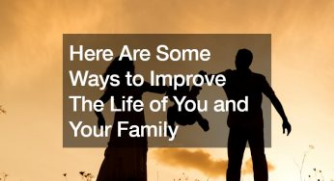Provide your answer in a single word or phrase: 
What is the theme of the image?

Family bonding and well-being